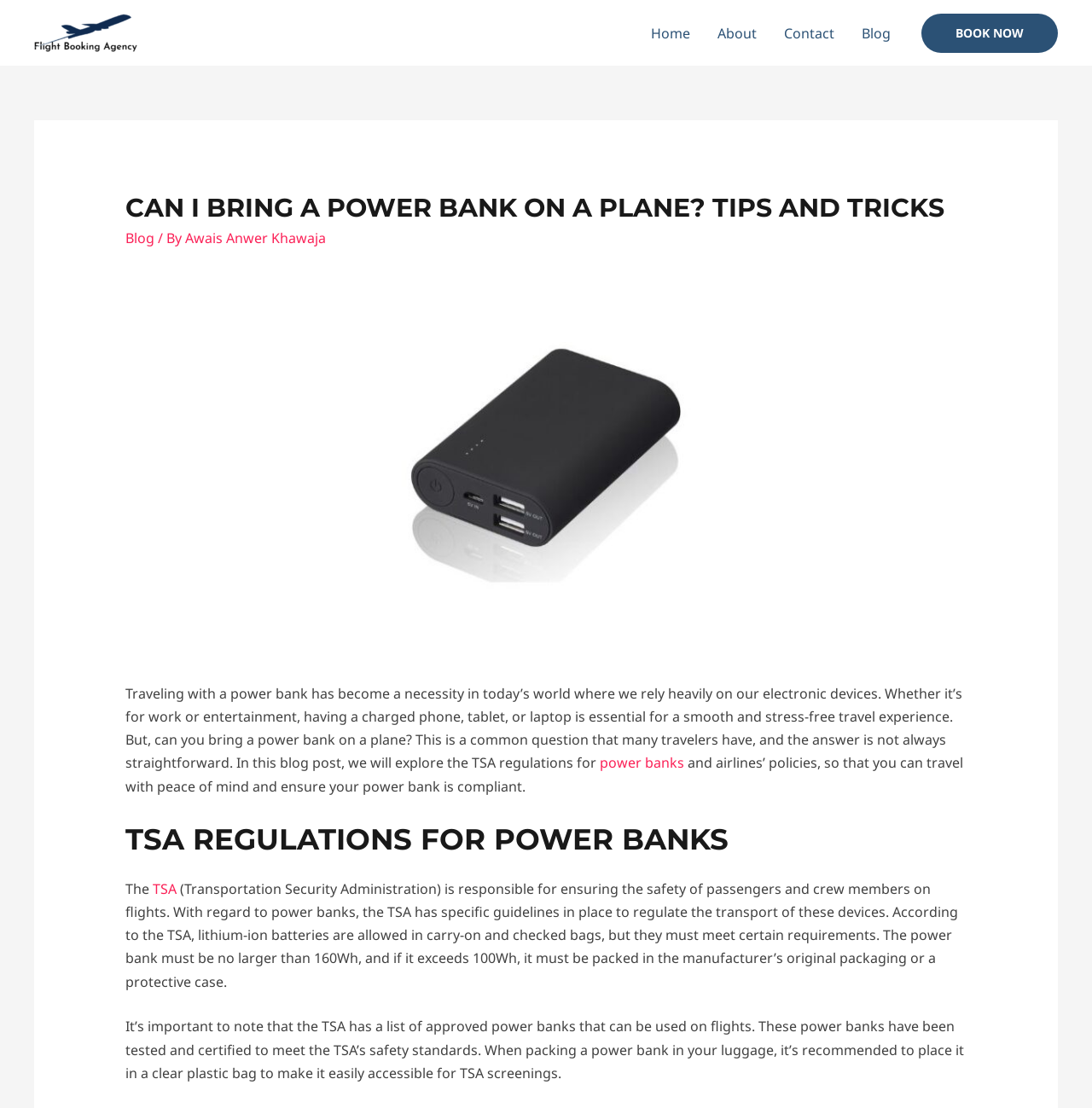What is the maximum Wh for a power bank in carry-on bags?
Look at the image and respond with a one-word or short-phrase answer.

160Wh